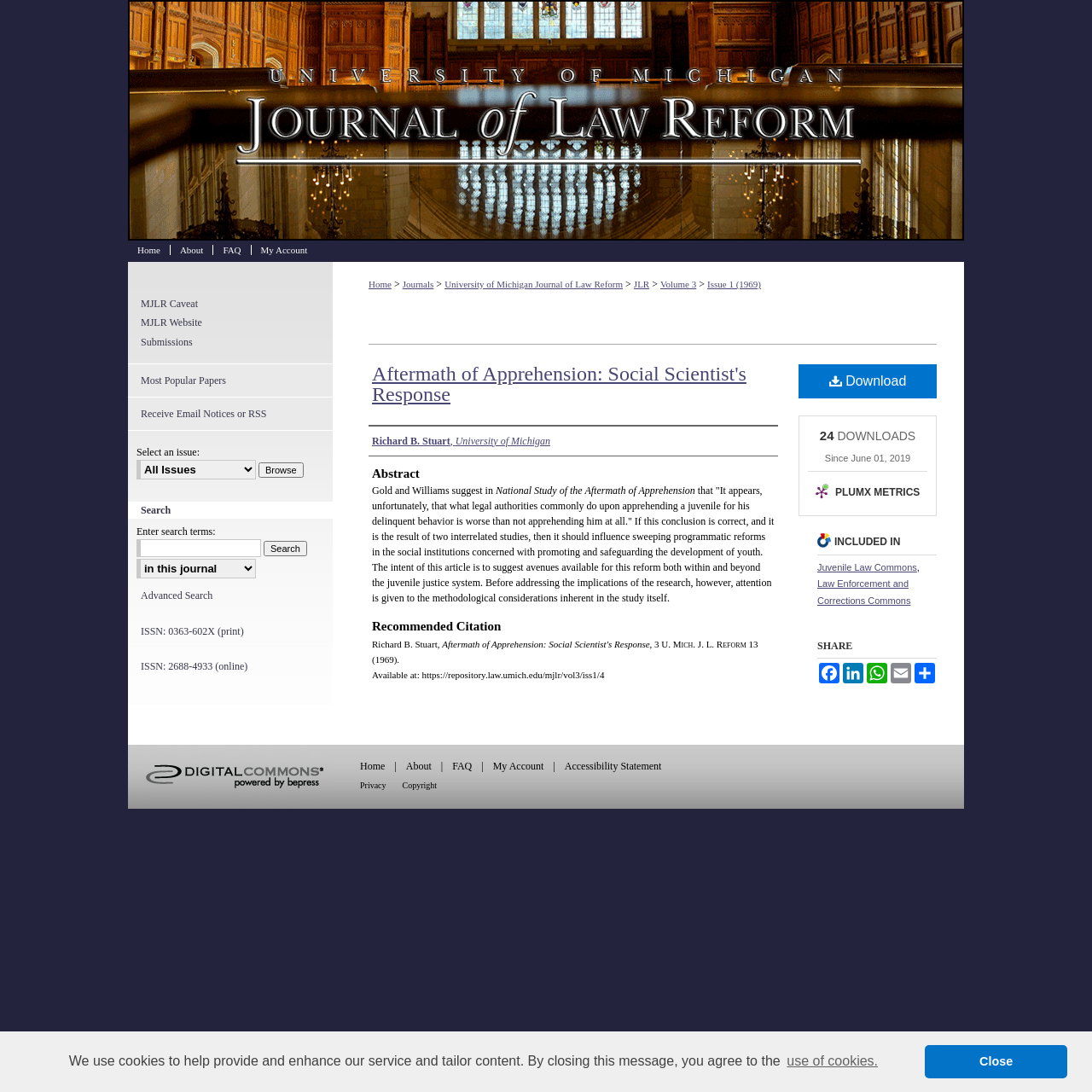What is the title of the article?
Look at the image and answer the question with a single word or phrase.

Aftermath of Apprehension: Social Scientist's Response